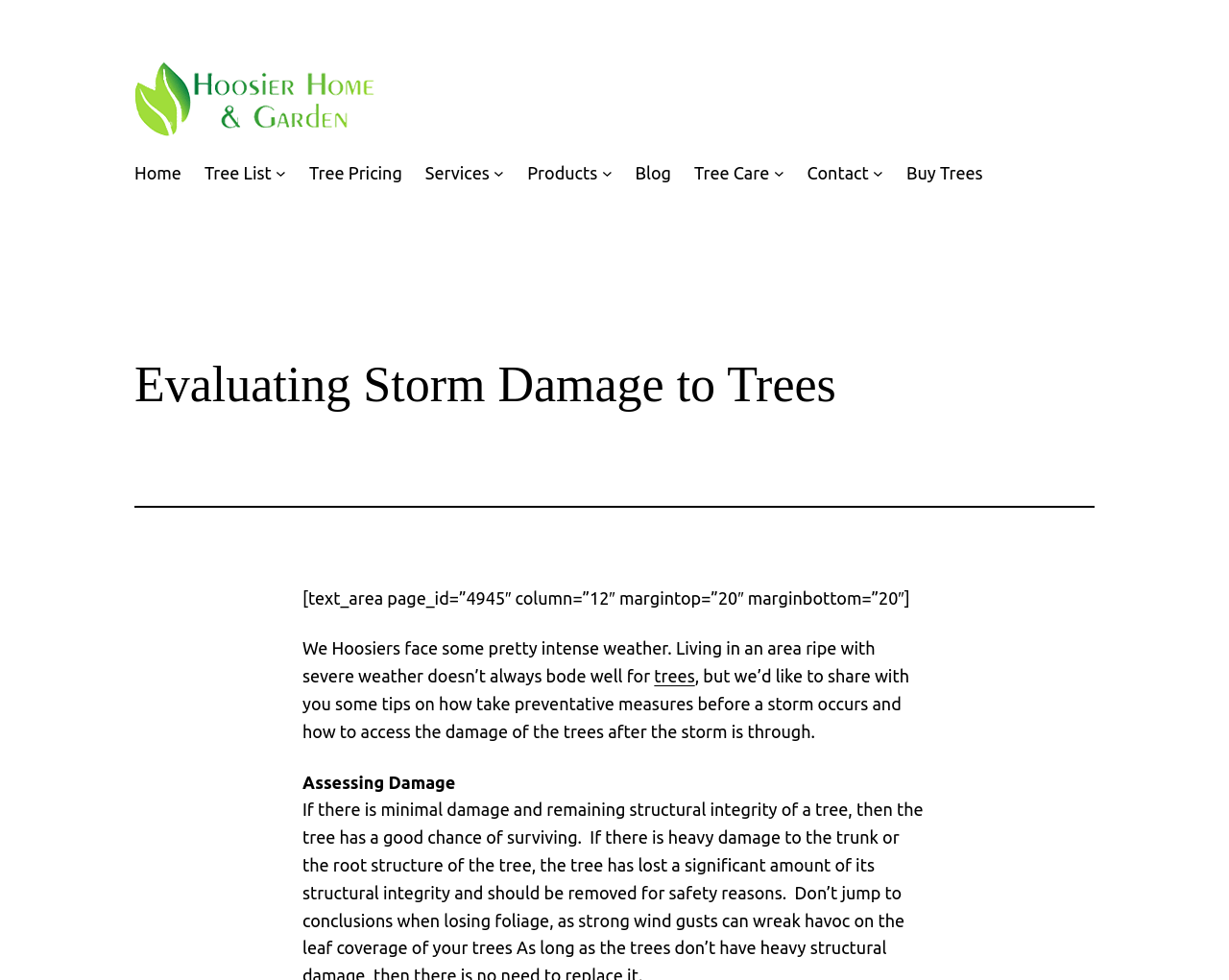What is the main topic of this webpage?
Using the image as a reference, answer with just one word or a short phrase.

Evaluating Storm Damage to Trees